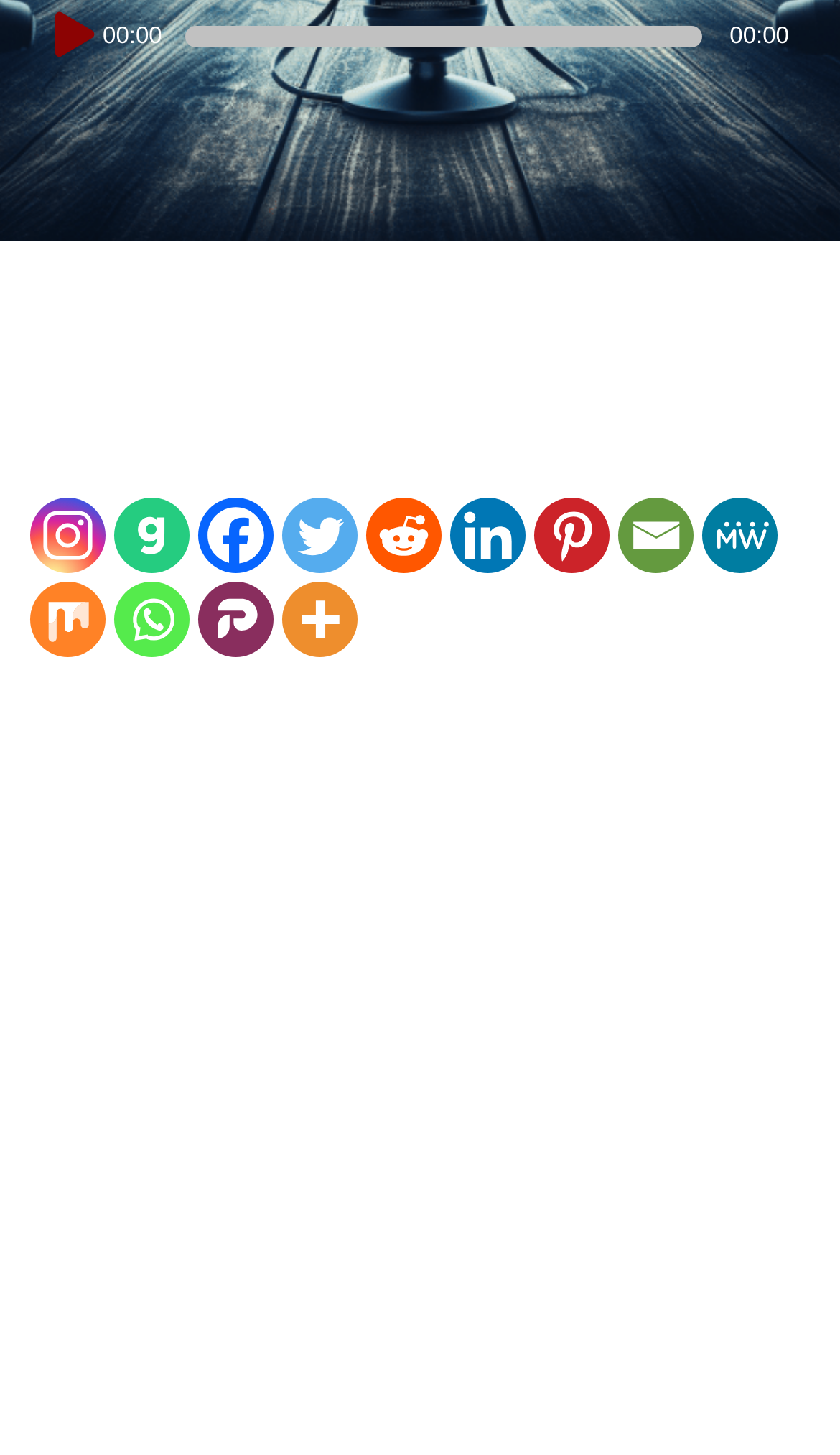Identify the bounding box coordinates for the UI element described as: "00:00". The coordinates should be provided as four floats between 0 and 1: [left, top, right, bottom].

[0.221, 0.018, 0.835, 0.033]